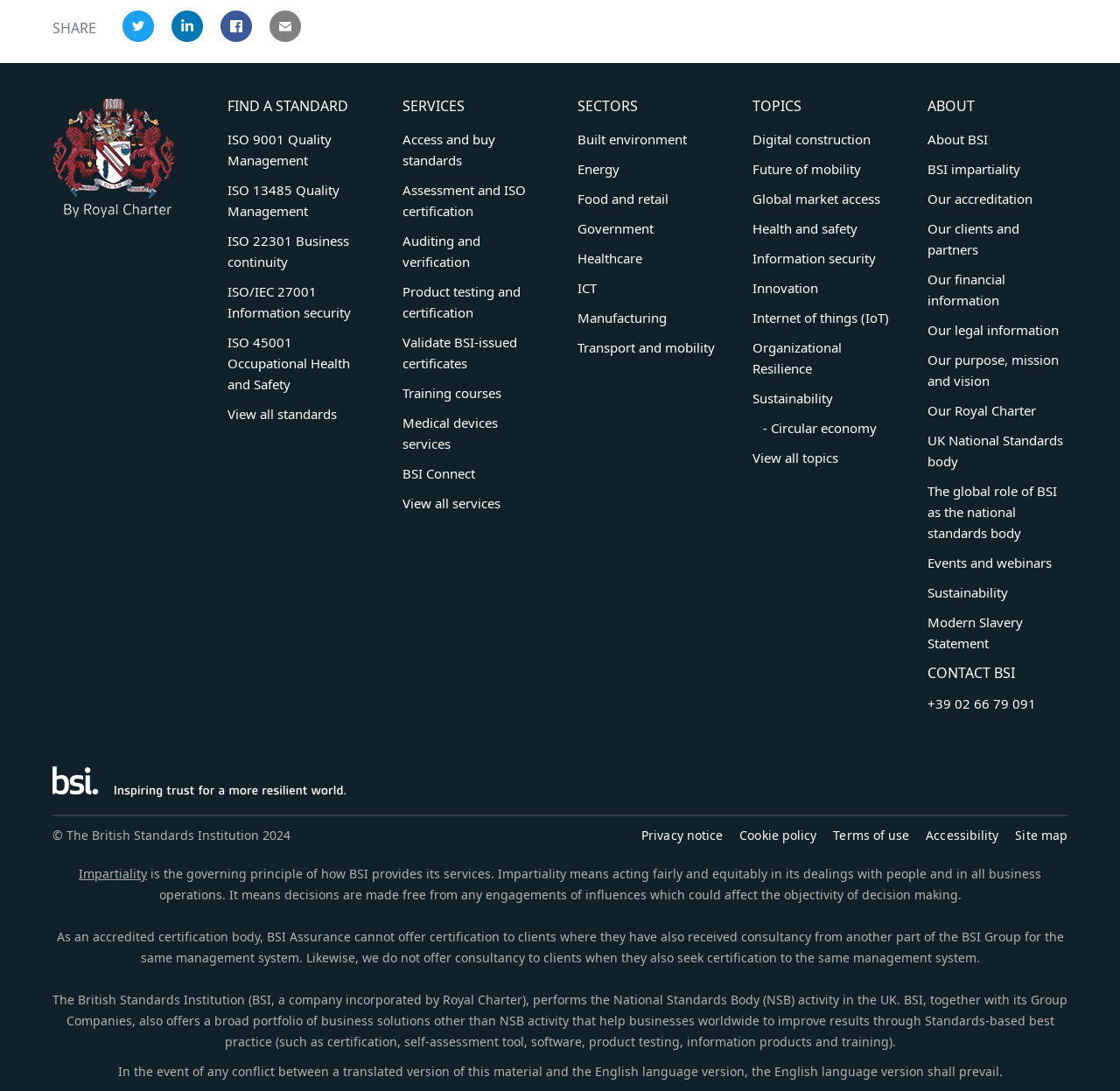How many social media share icons are there?
Could you please answer the question thoroughly and with as much detail as possible?

I counted the number of social media share icons at the top of the webpage, which are Twitter, LinkedIn, Facebook, and Email, so there are 4 social media share icons.